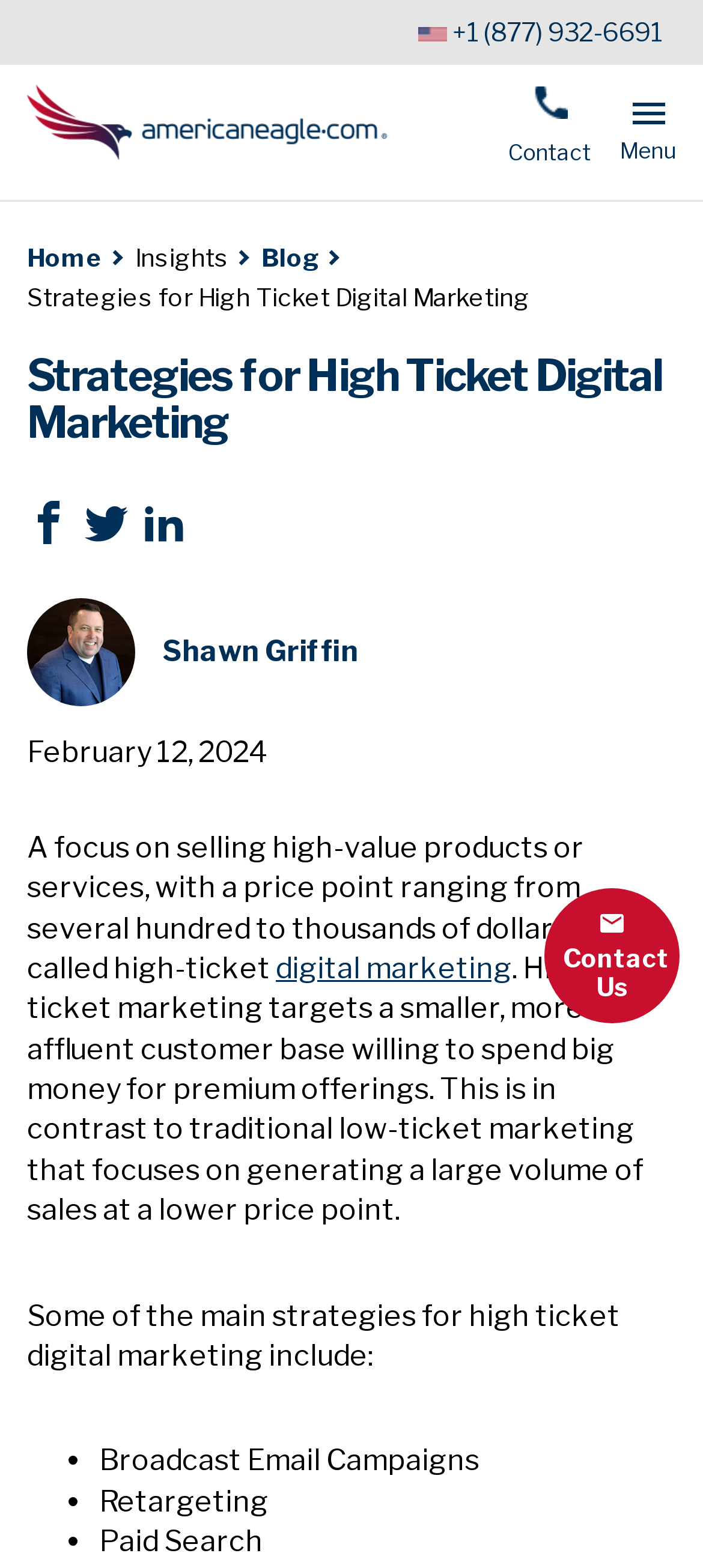Please locate the bounding box coordinates of the element's region that needs to be clicked to follow the instruction: "Share this article to Facebook". The bounding box coordinates should be provided as four float numbers between 0 and 1, i.e., [left, top, right, bottom].

[0.038, 0.32, 0.1, 0.347]